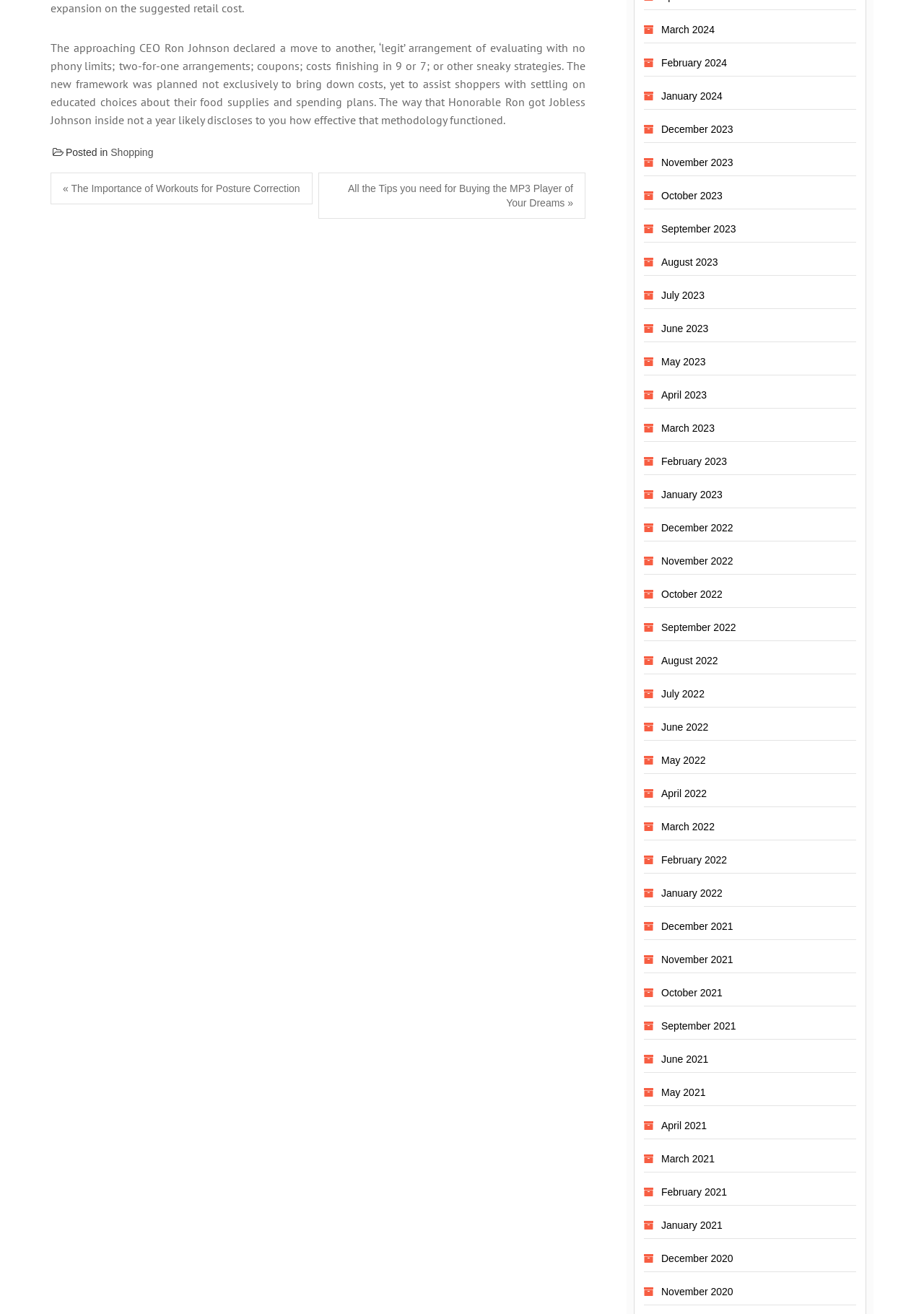Could you specify the bounding box coordinates for the clickable section to complete the following instruction: "Go to Readme"?

None